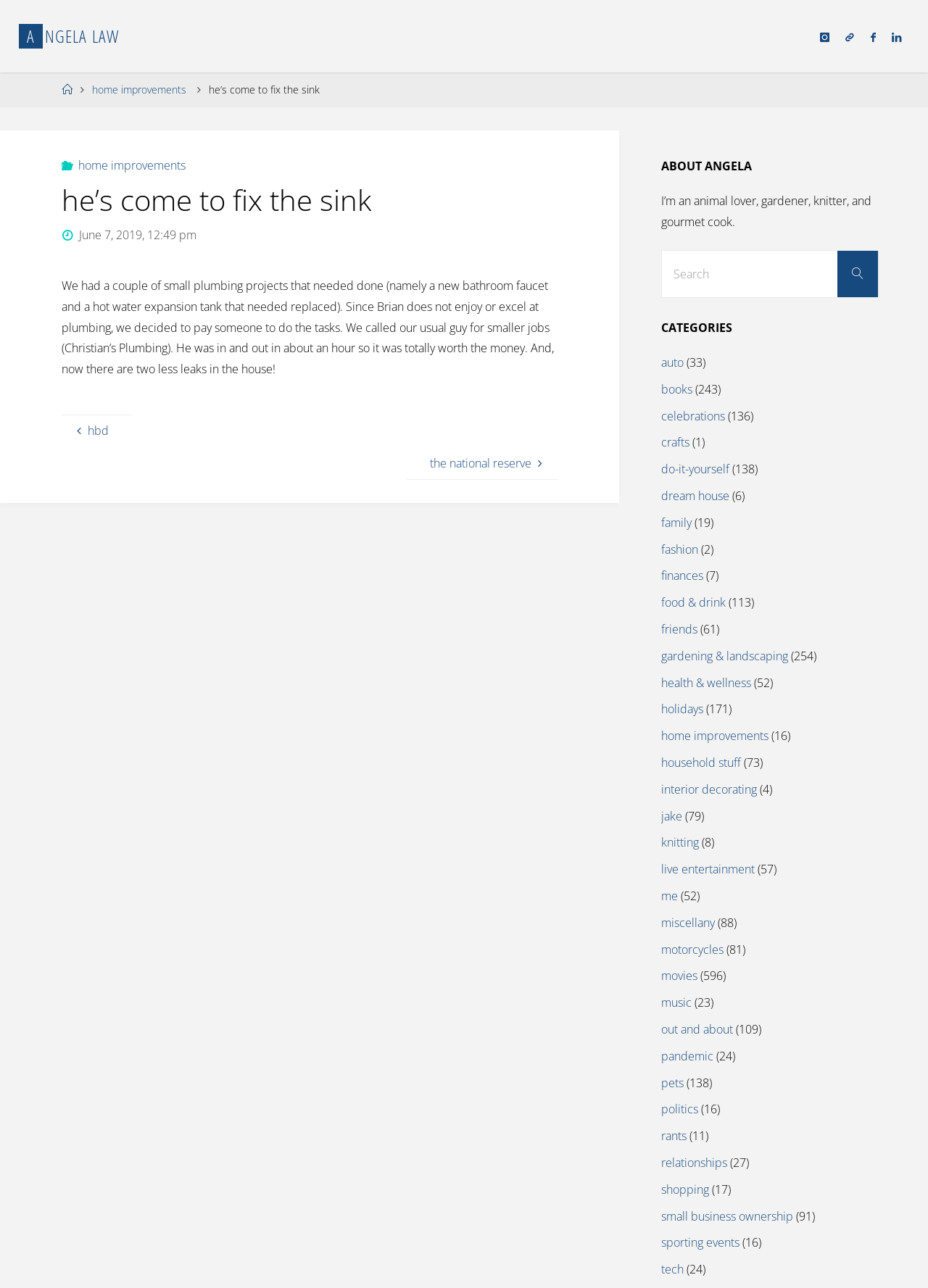Please determine the bounding box coordinates for the UI element described as: "parent_node: Search for: name="s" placeholder="Search"".

[0.713, 0.195, 0.946, 0.231]